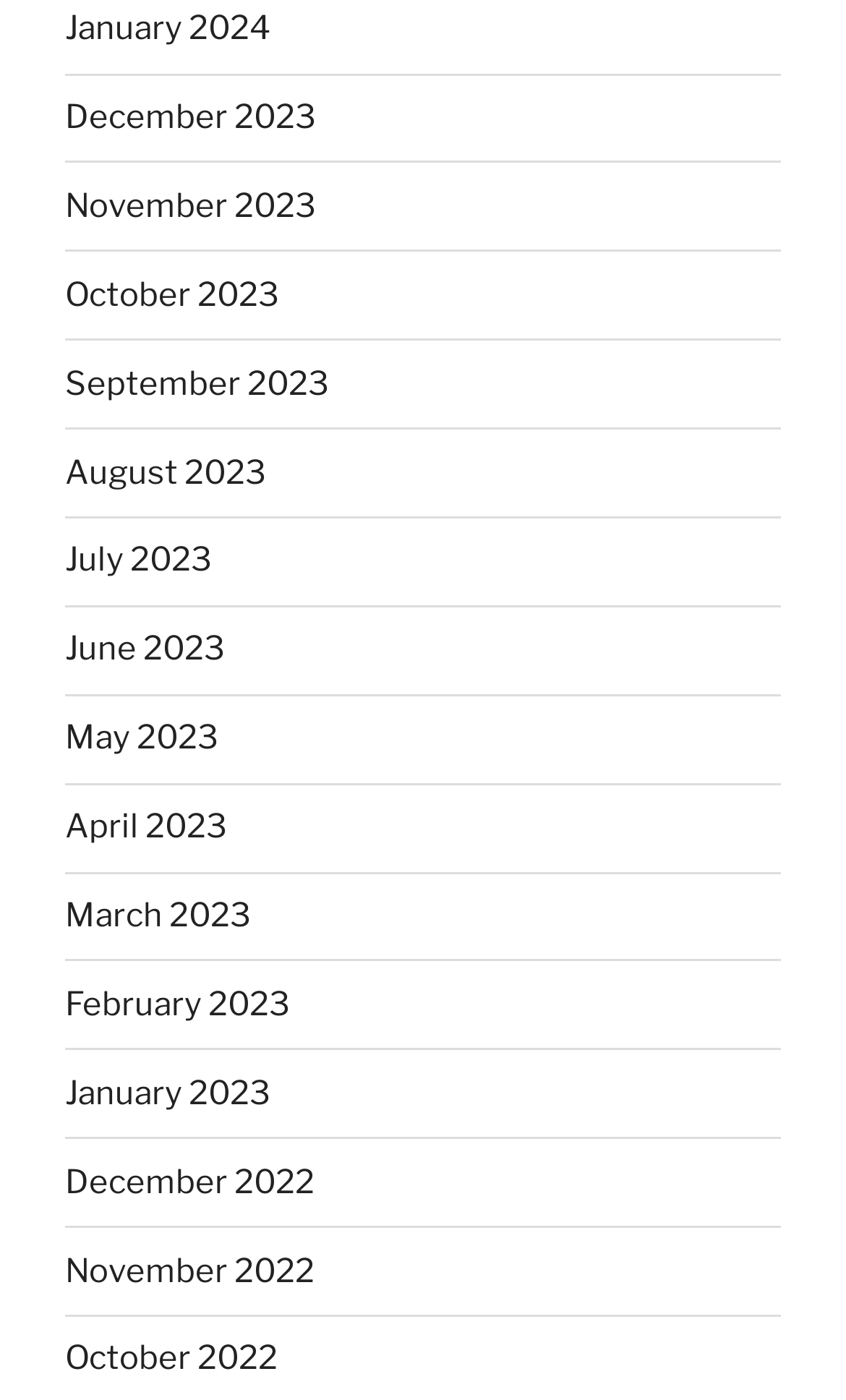Please give a succinct answer using a single word or phrase:
How many months are listed?

12